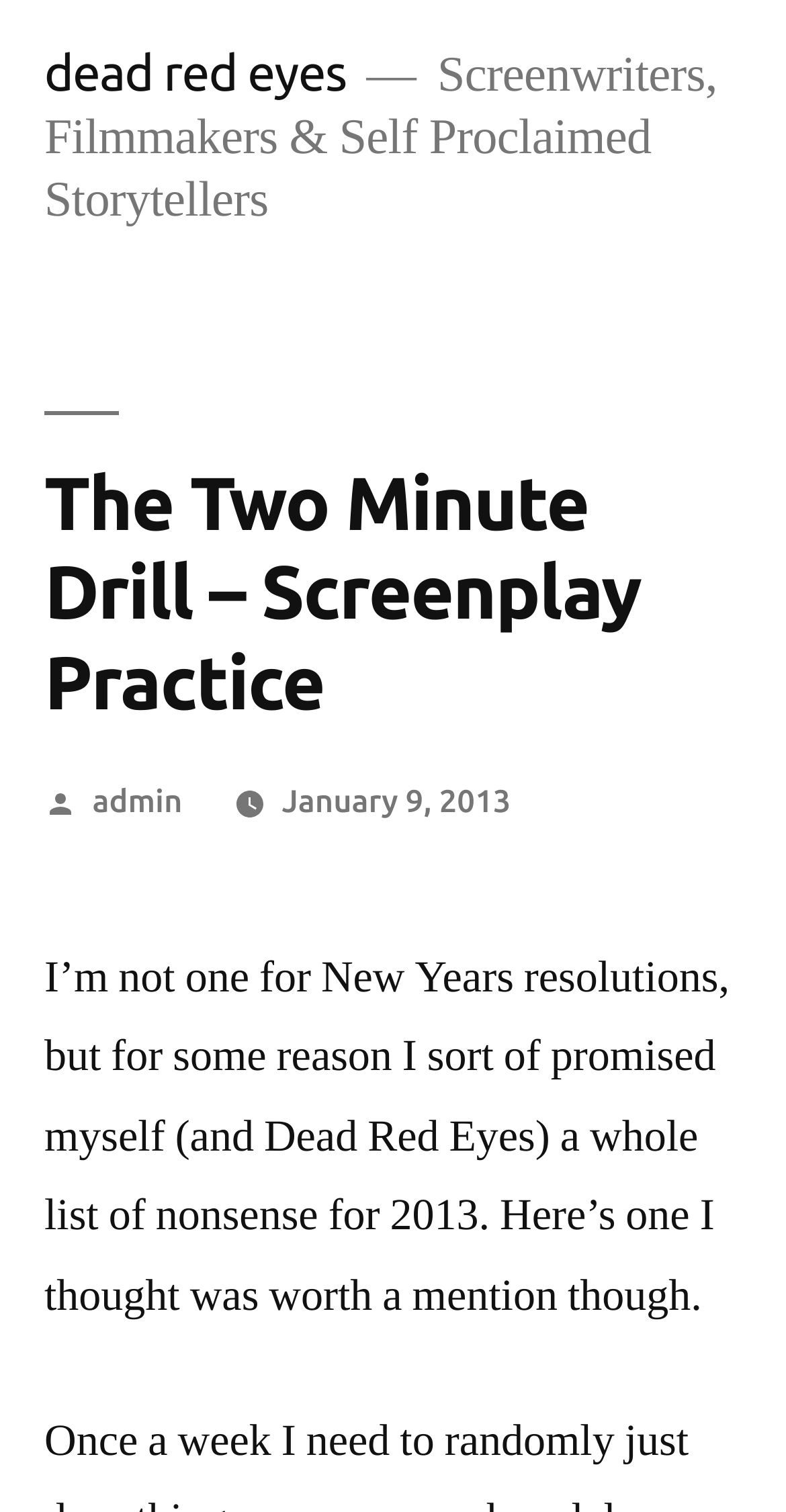Given the description January 9, 2013January 9, 2013, predict the bounding box coordinates of the UI element. Ensure the coordinates are in the format (top-left x, top-left y, bottom-right x, bottom-right y) and all values are between 0 and 1.

[0.359, 0.518, 0.65, 0.542]